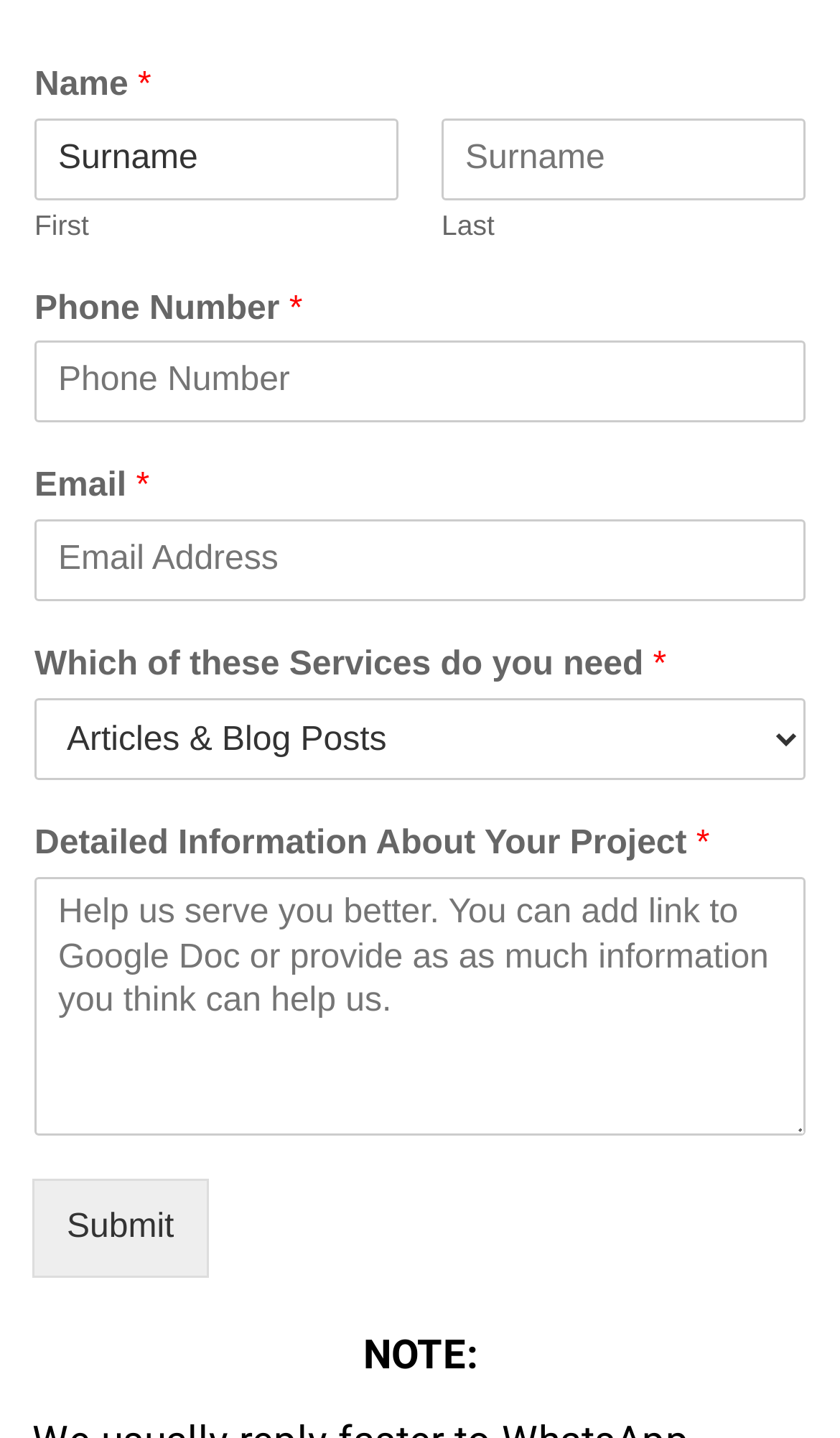Answer the question briefly using a single word or phrase: 
How many input fields are required?

5